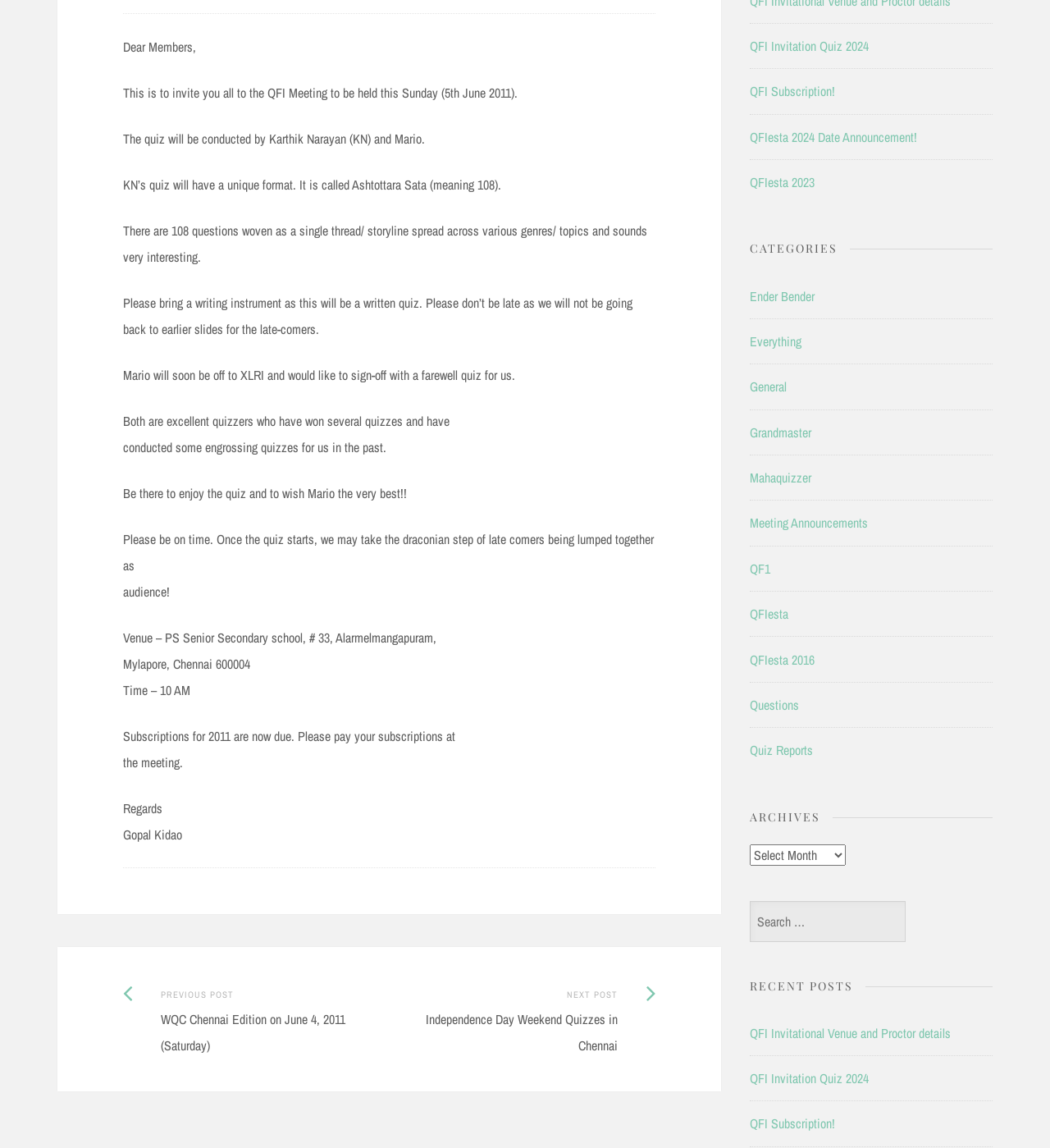Based on the element description: "QFIesta 2023", identify the bounding box coordinates for this UI element. The coordinates must be four float numbers between 0 and 1, listed as [left, top, right, bottom].

[0.714, 0.151, 0.775, 0.167]